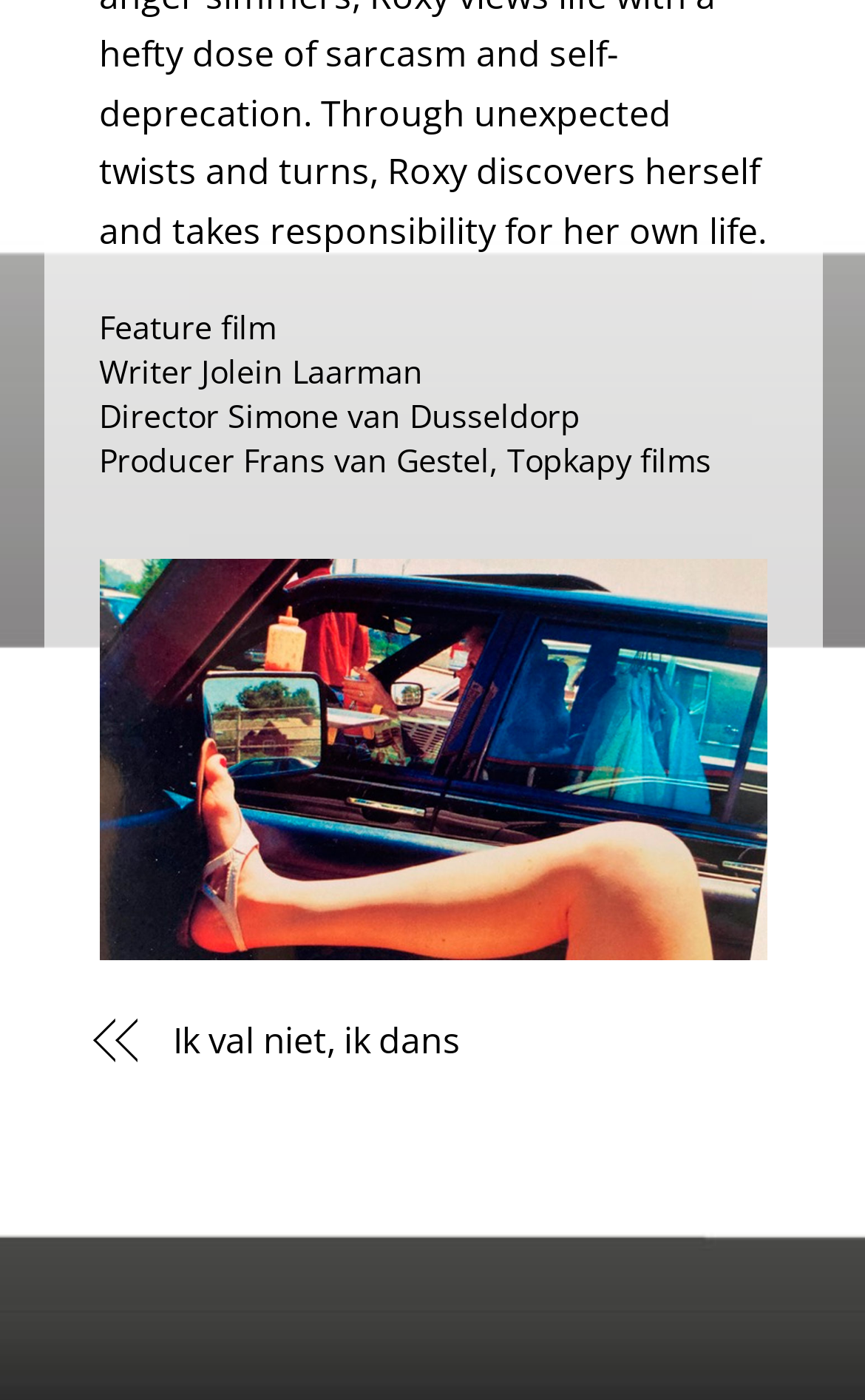From the webpage screenshot, identify the region described by Ik val niet, ik dans. Provide the bounding box coordinates as (top-left x, top-left y, bottom-right x, bottom-right y), with each value being a floating point number between 0 and 1.

[0.2, 0.725, 0.886, 0.76]